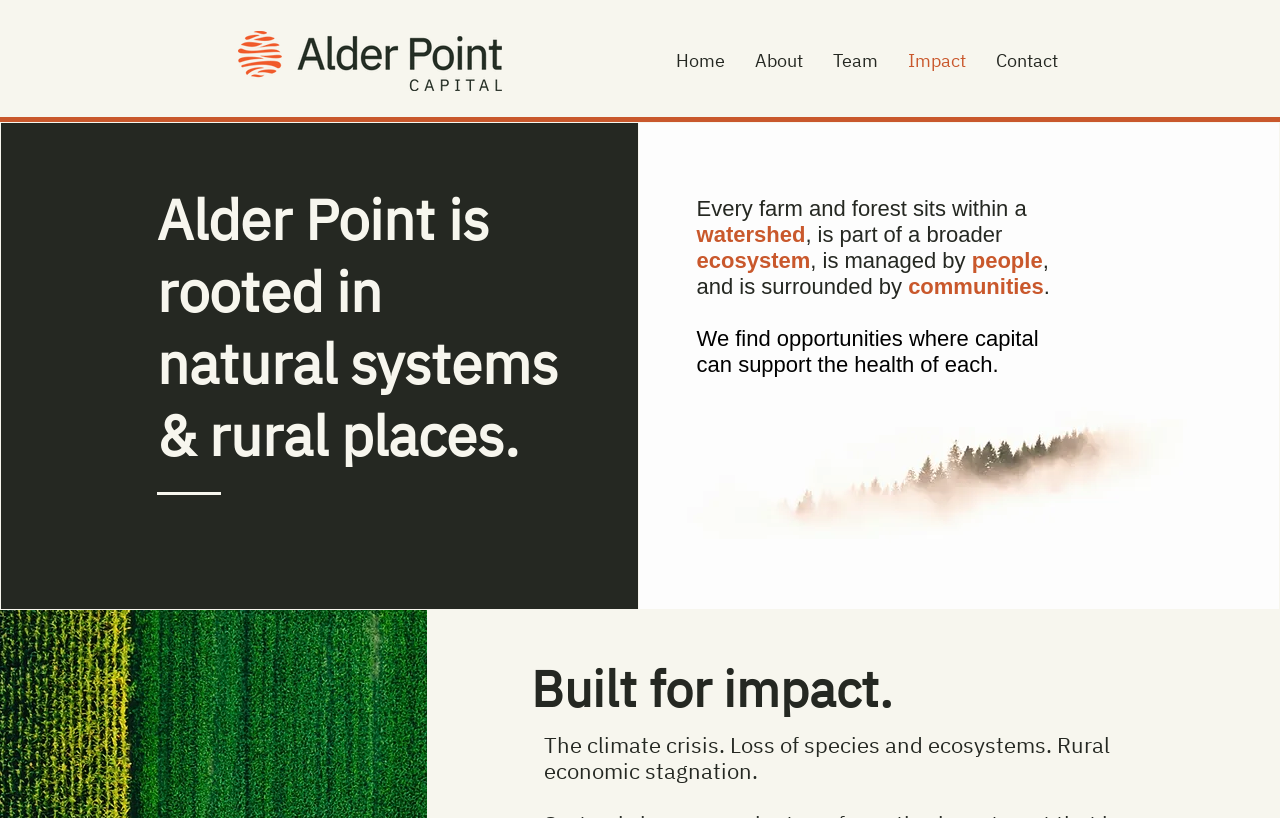What is the first word of the heading? Using the information from the screenshot, answer with a single word or phrase.

Alder